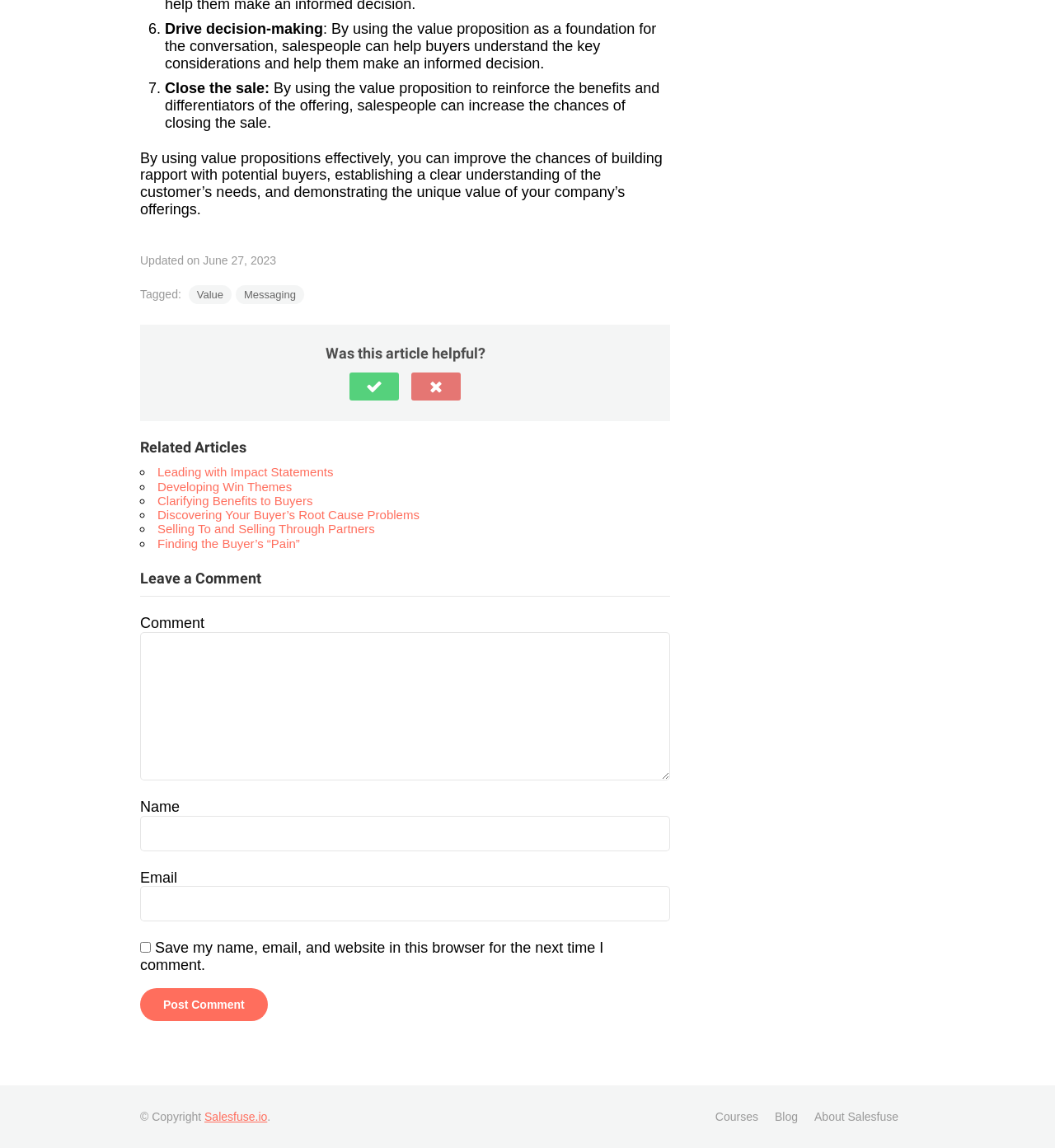Respond to the question below with a single word or phrase:
What is the topic of the related article 'Leading with Impact Statements'?

Sales